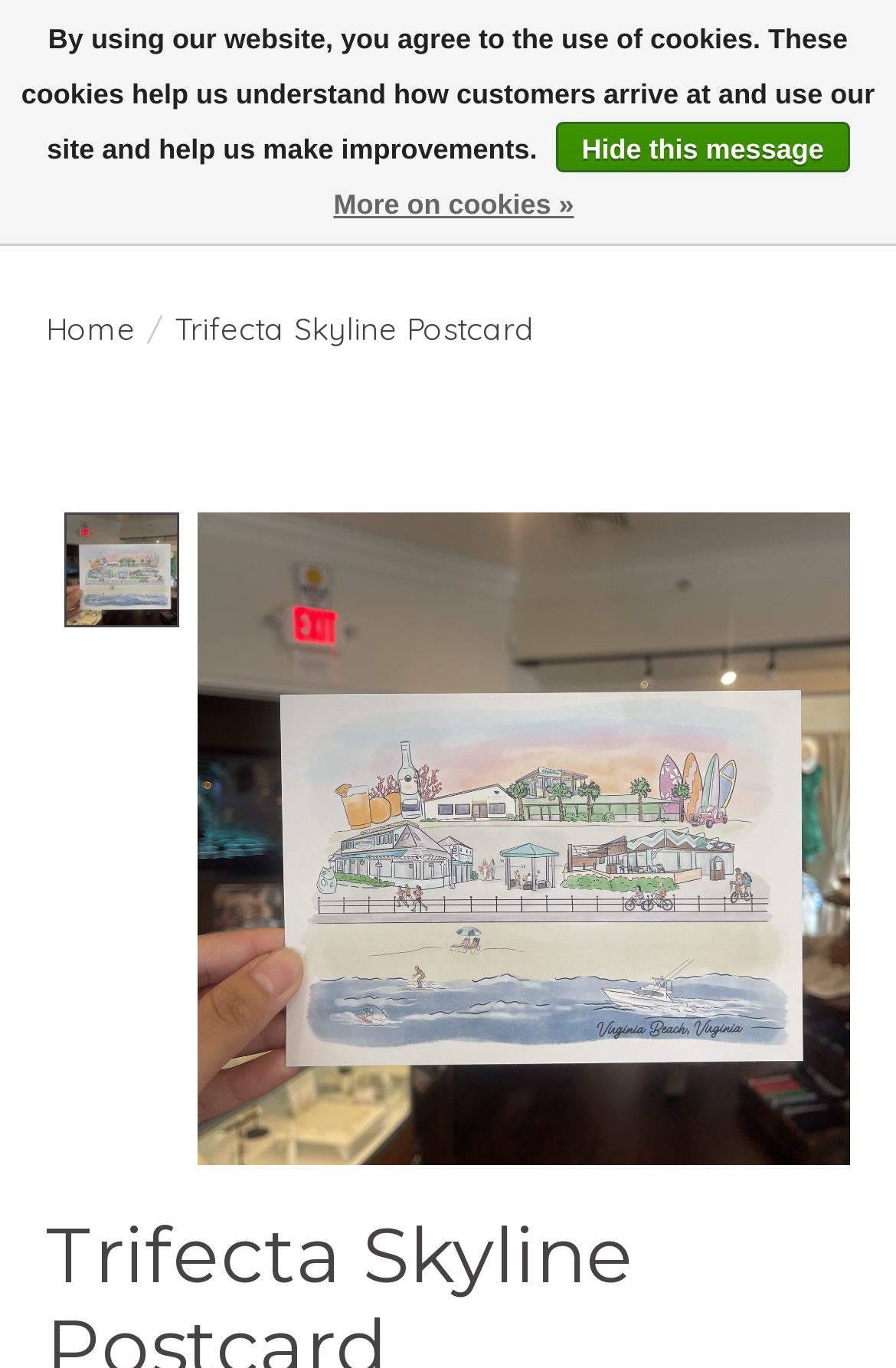Please locate the clickable area by providing the bounding box coordinates to follow this instruction: "Go to the homepage".

[0.051, 0.106, 0.259, 0.163]